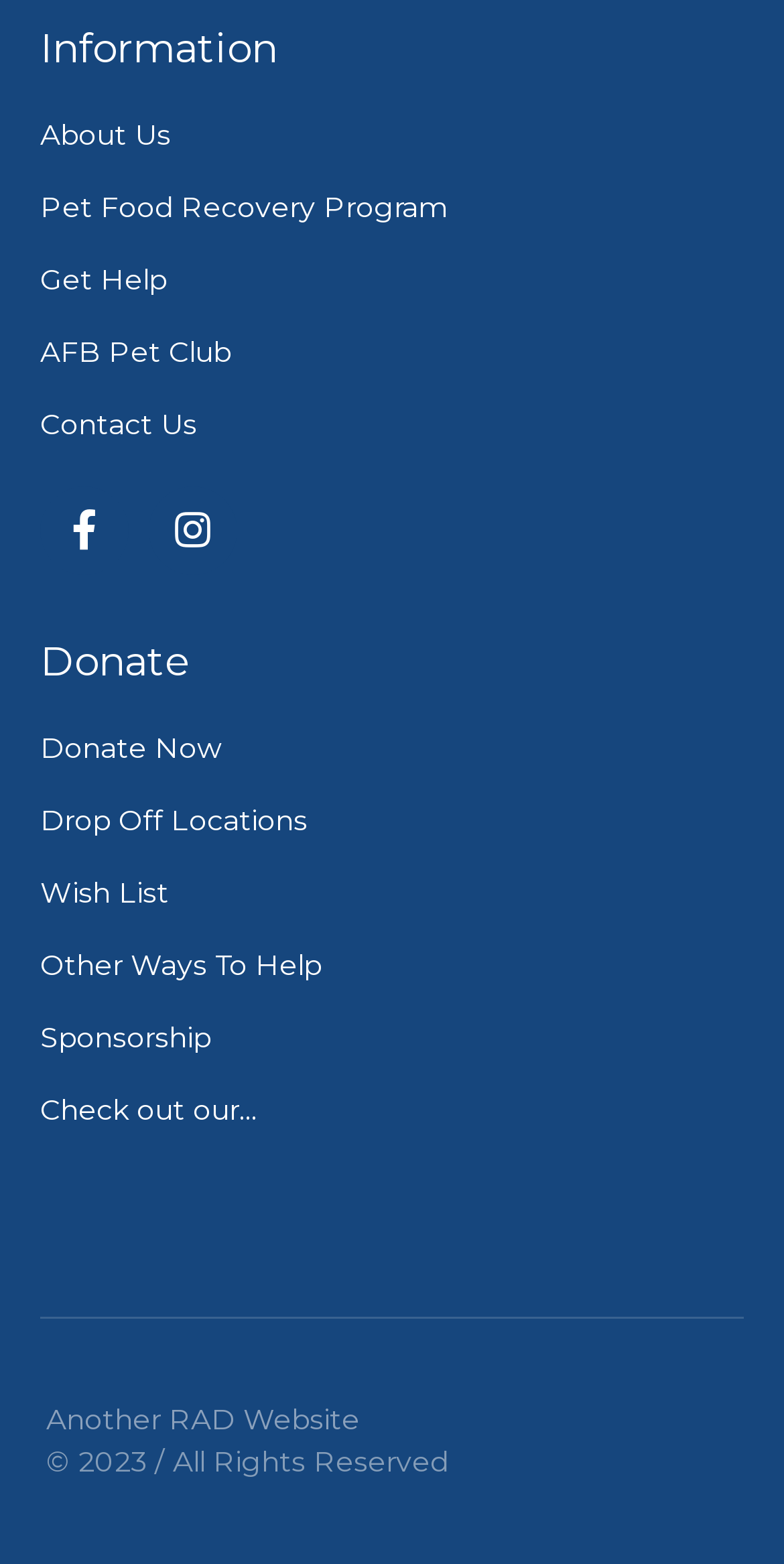Locate the bounding box coordinates of the element that should be clicked to execute the following instruction: "Get help from the website".

[0.051, 0.167, 0.213, 0.19]